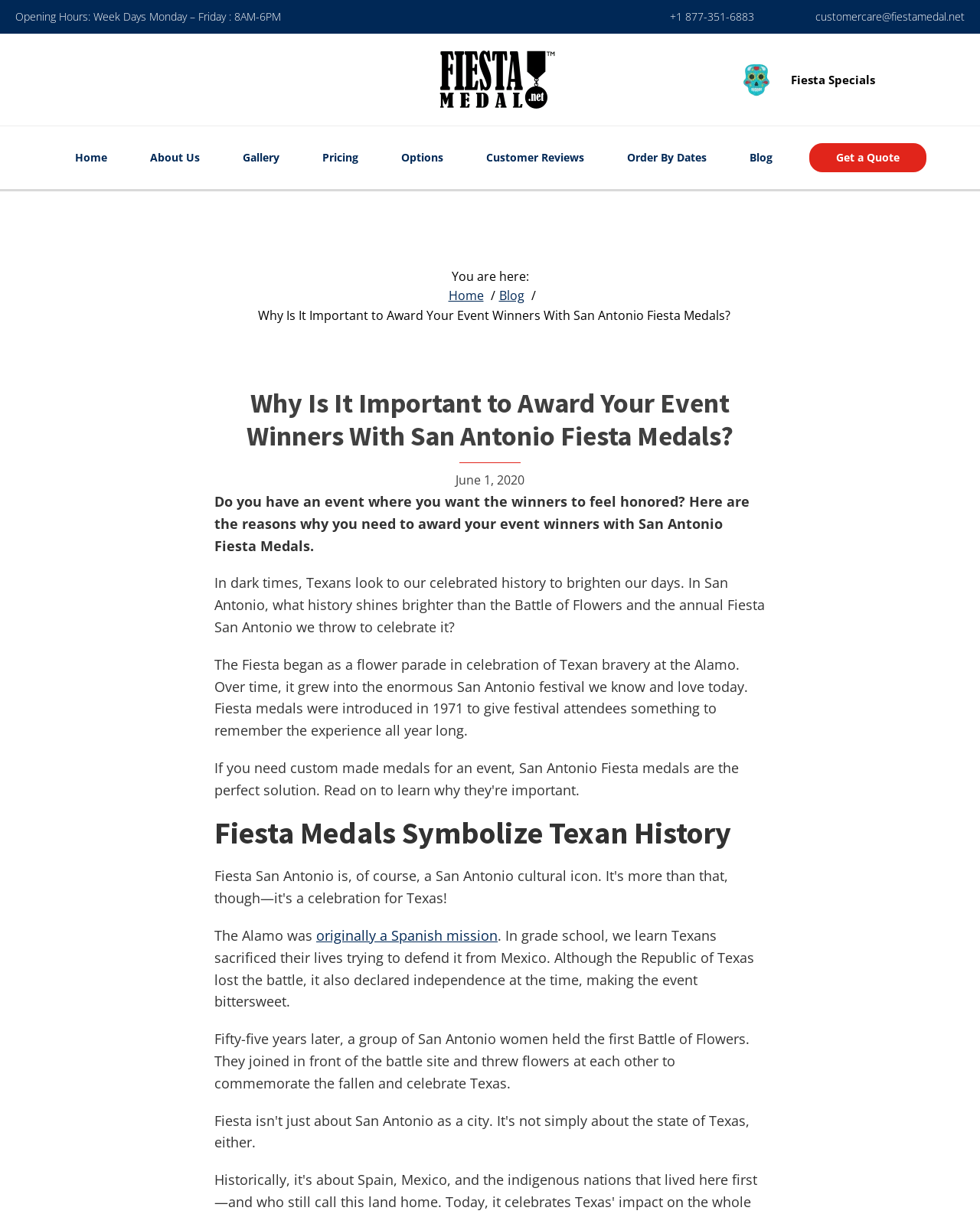Based on the element description, predict the bounding box coordinates (top-left x, top-left y, bottom-right x, bottom-right y) for the UI element in the screenshot: placeholder="Please enter keyword"

None